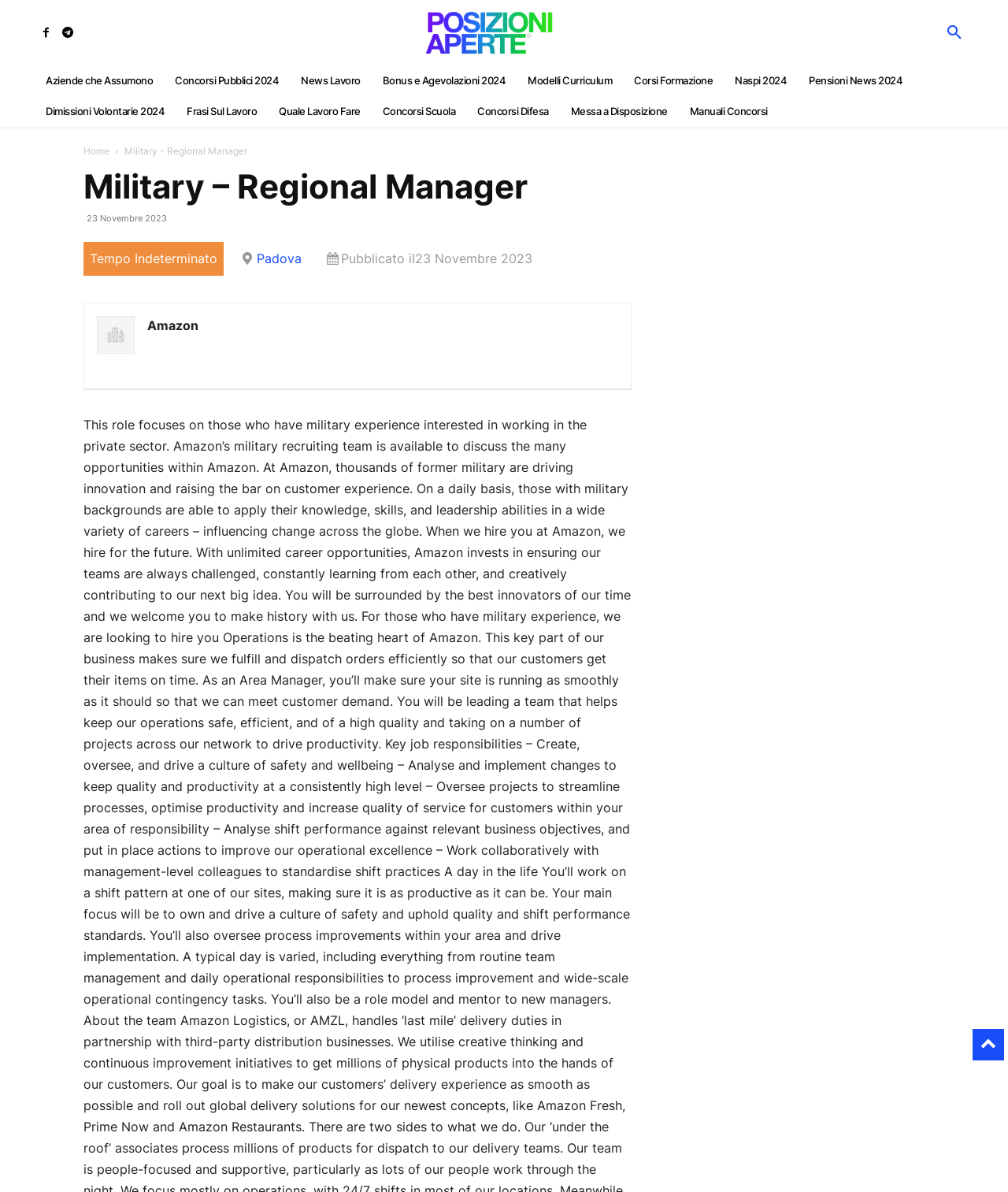By analyzing the image, answer the following question with a detailed response: What is the job title of the current page?

The job title can be found in the header section of the webpage, which is 'Military - Regional Manager'. This title is also mentioned in the static text element with ID 92.